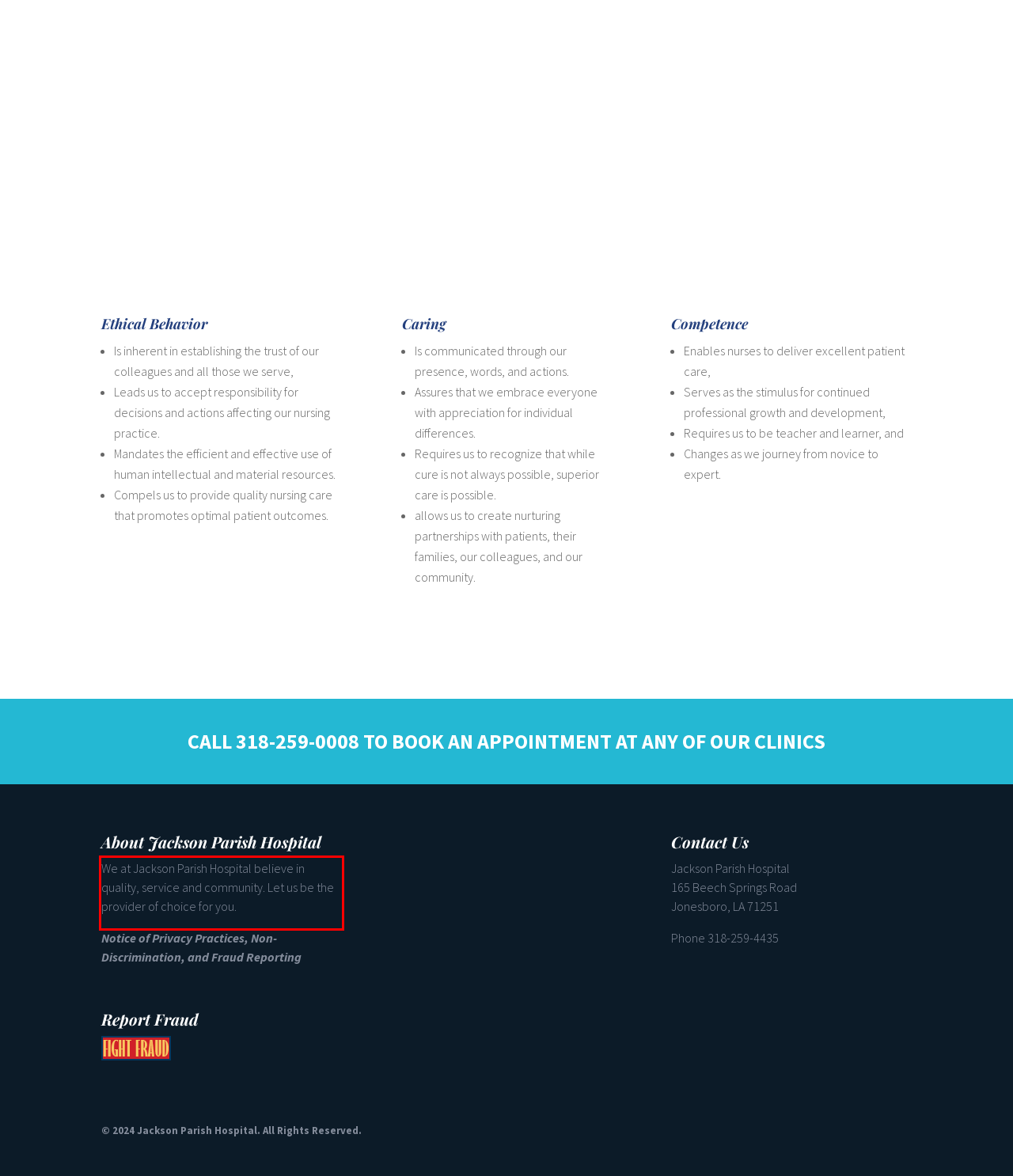Examine the webpage screenshot, find the red bounding box, and extract the text content within this marked area.

We at Jackson Parish Hospital believe in quality, service and community. Let us be the provider of choice for you.